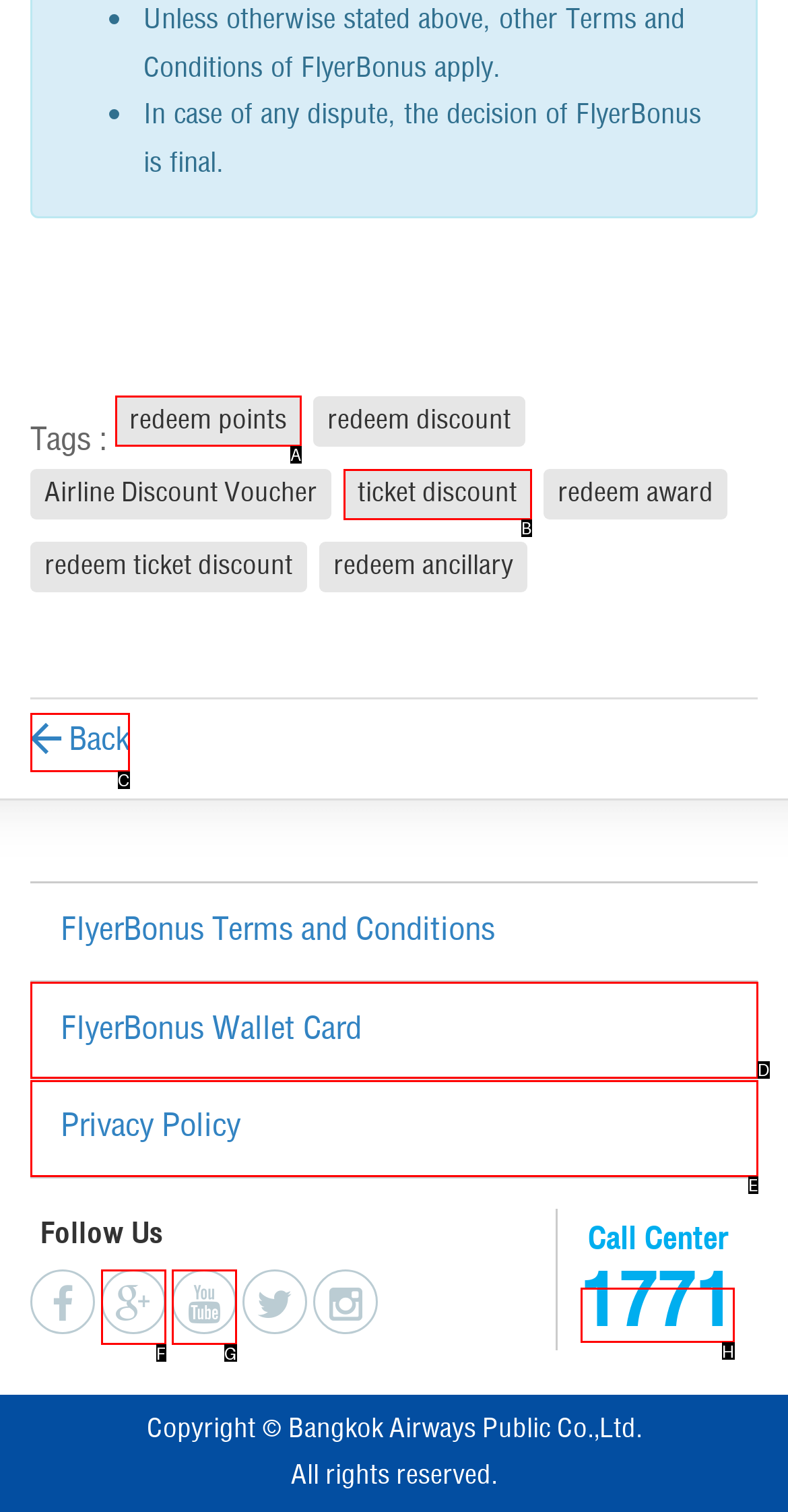Choose the correct UI element to click for this task: Call 1771 Answer using the letter from the given choices.

H